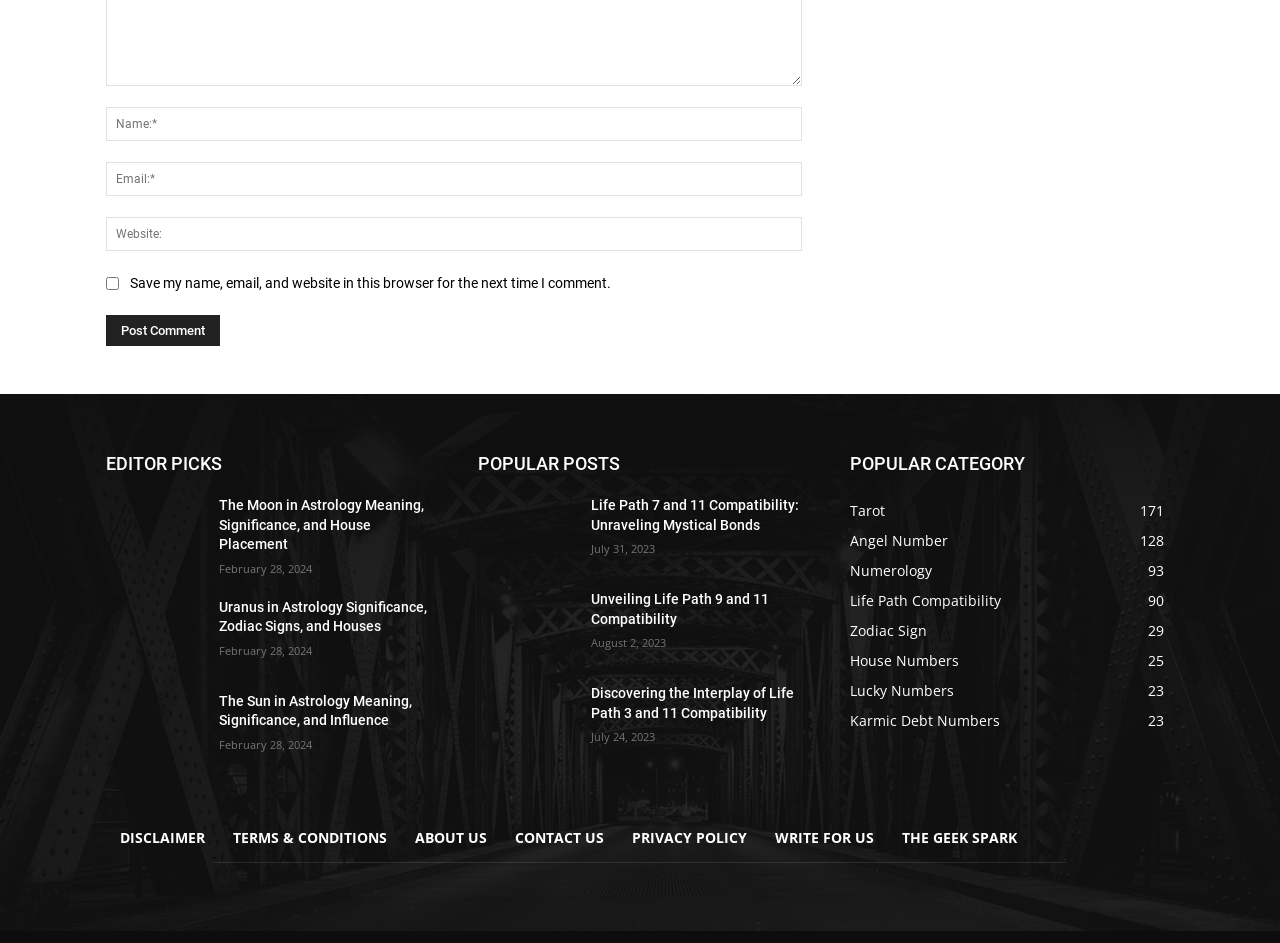Given the description Privacy Policy, predict the bounding box coordinates of the UI element. Ensure the coordinates are in the format (top-left x, top-left y, bottom-right x, bottom-right y) and all values are between 0 and 1.

[0.483, 0.862, 0.595, 0.913]